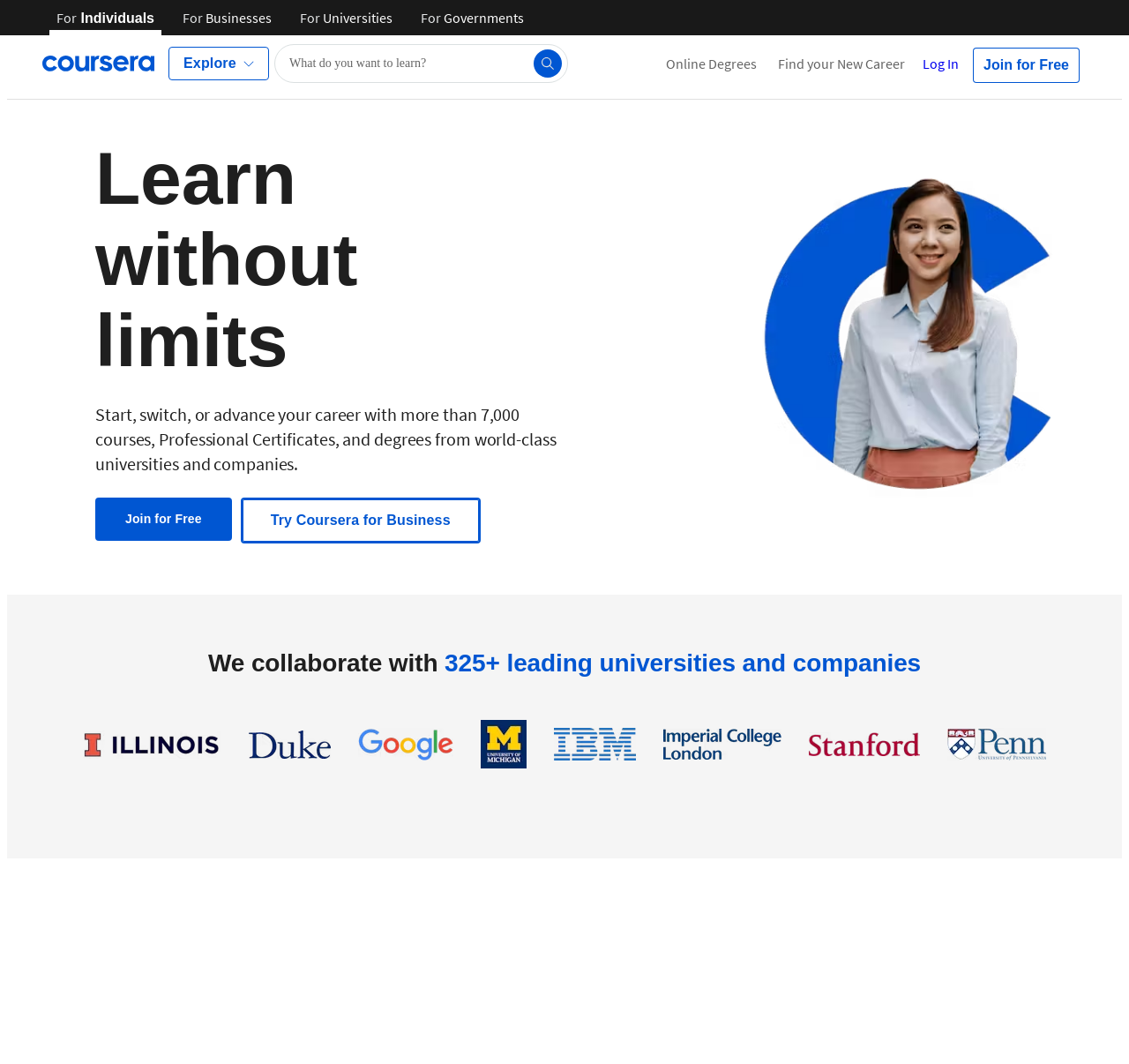What is the purpose of the 'Explore our catalog' button?
Use the image to answer the question with a single word or phrase.

To explore courses